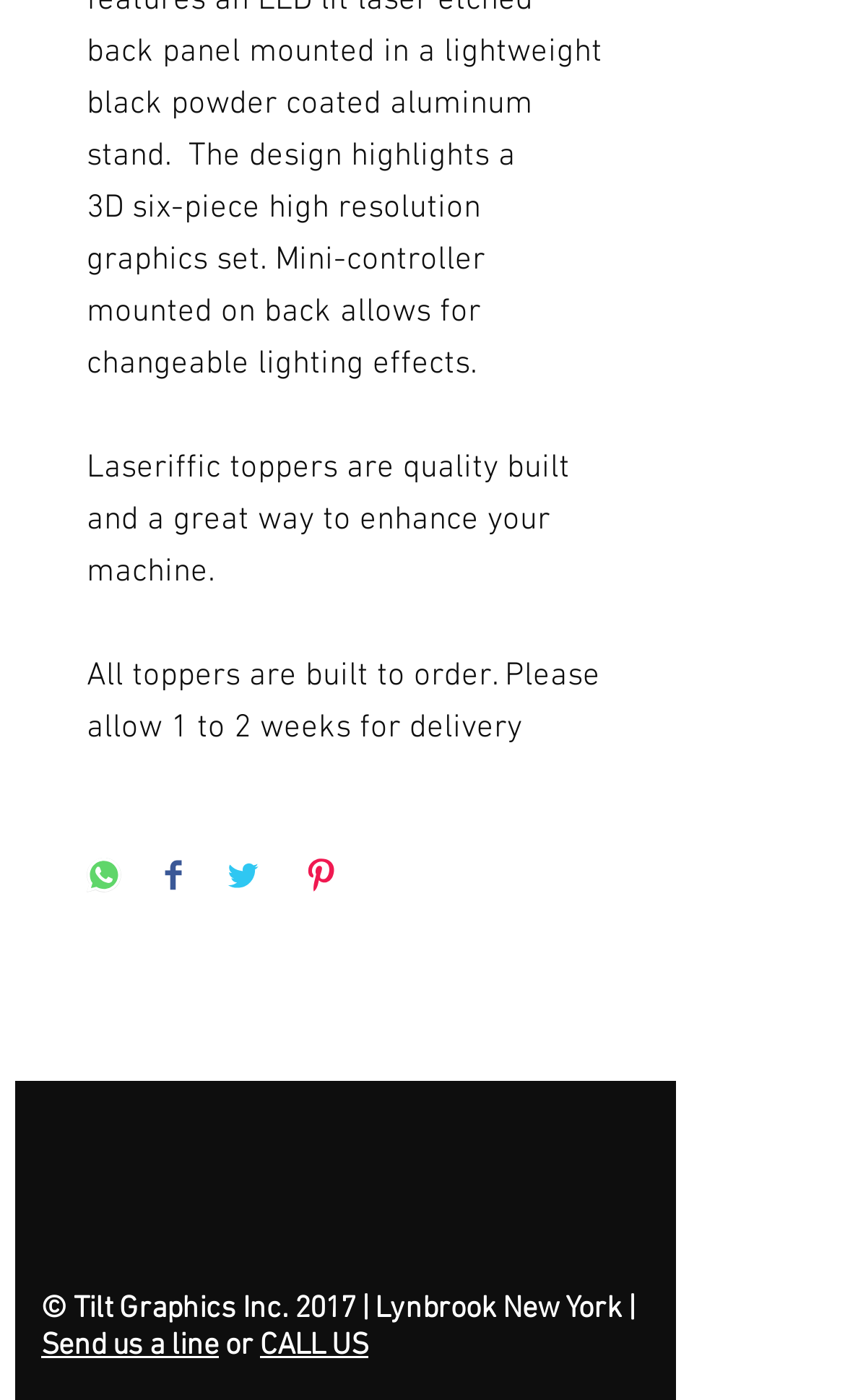What is the main topic of this webpage?
Using the image provided, answer with just one word or phrase.

Laseriffic toppers